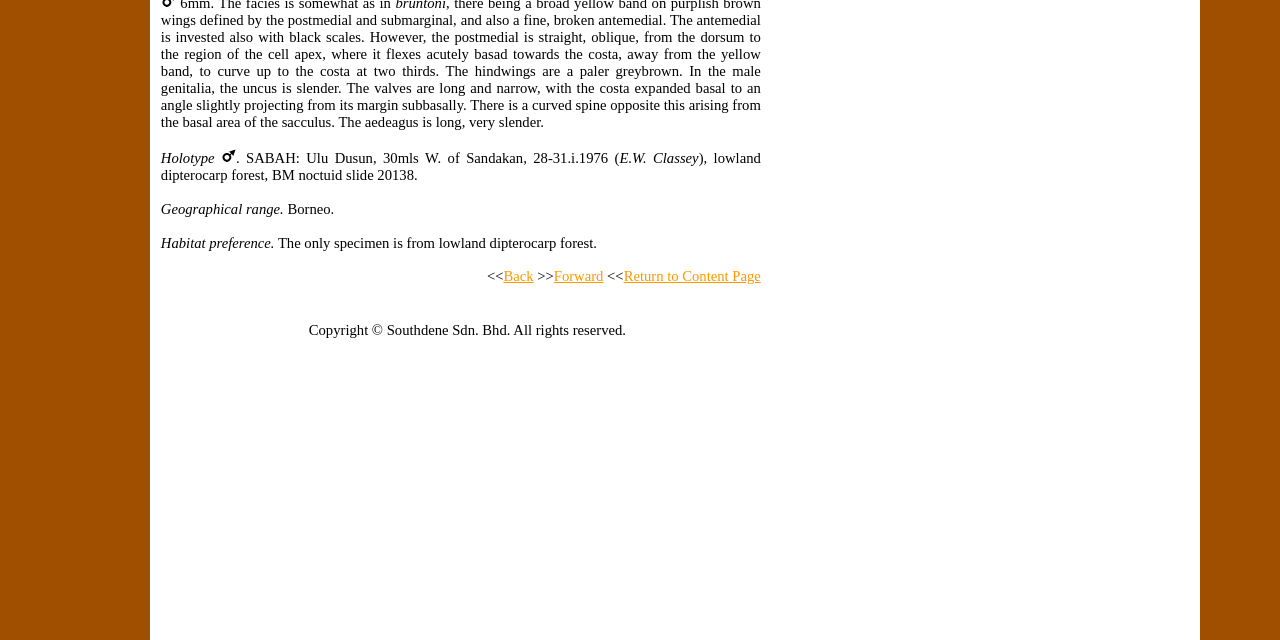Identify the bounding box for the UI element described as: "Back". The coordinates should be four float numbers between 0 and 1, i.e., [left, top, right, bottom].

[0.393, 0.419, 0.417, 0.444]